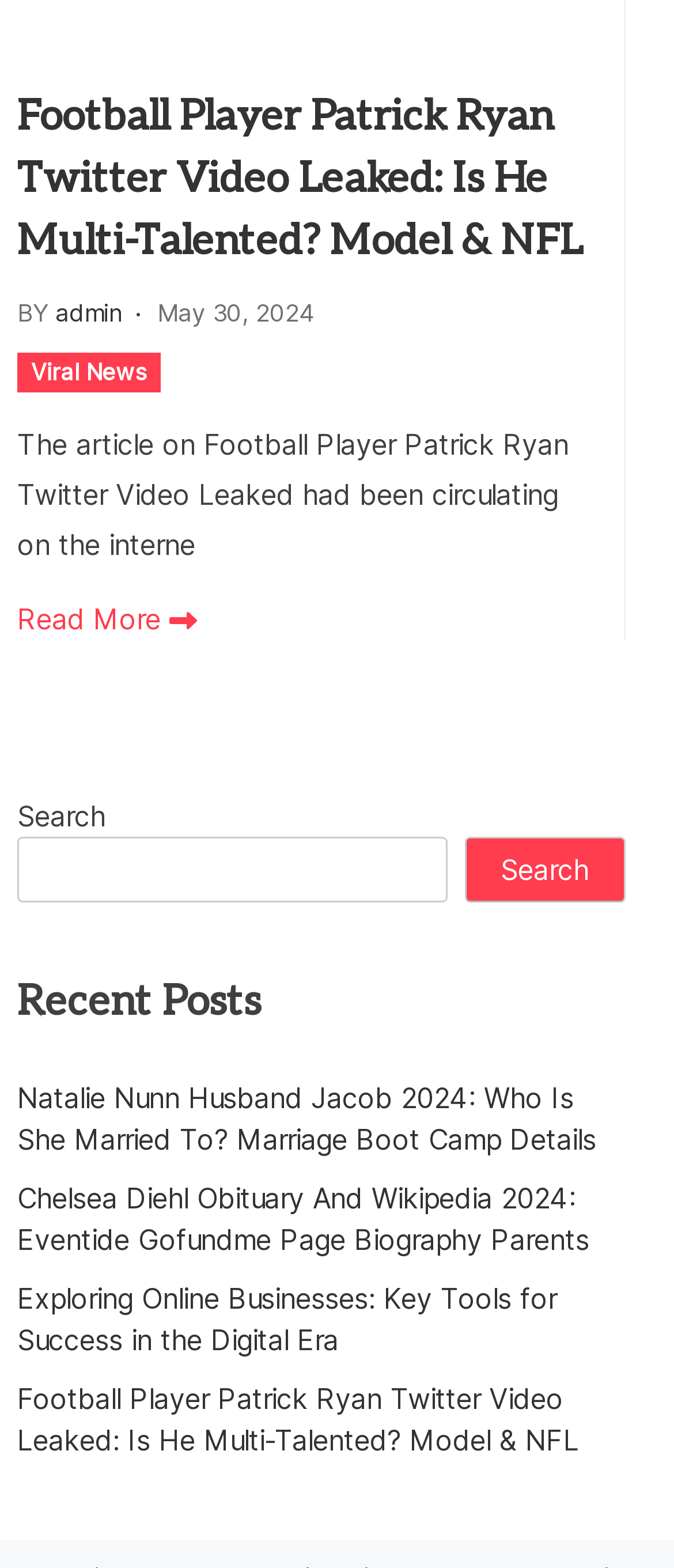Please find the bounding box coordinates for the clickable element needed to perform this instruction: "Go to admin's homepage".

[0.082, 0.19, 0.182, 0.208]